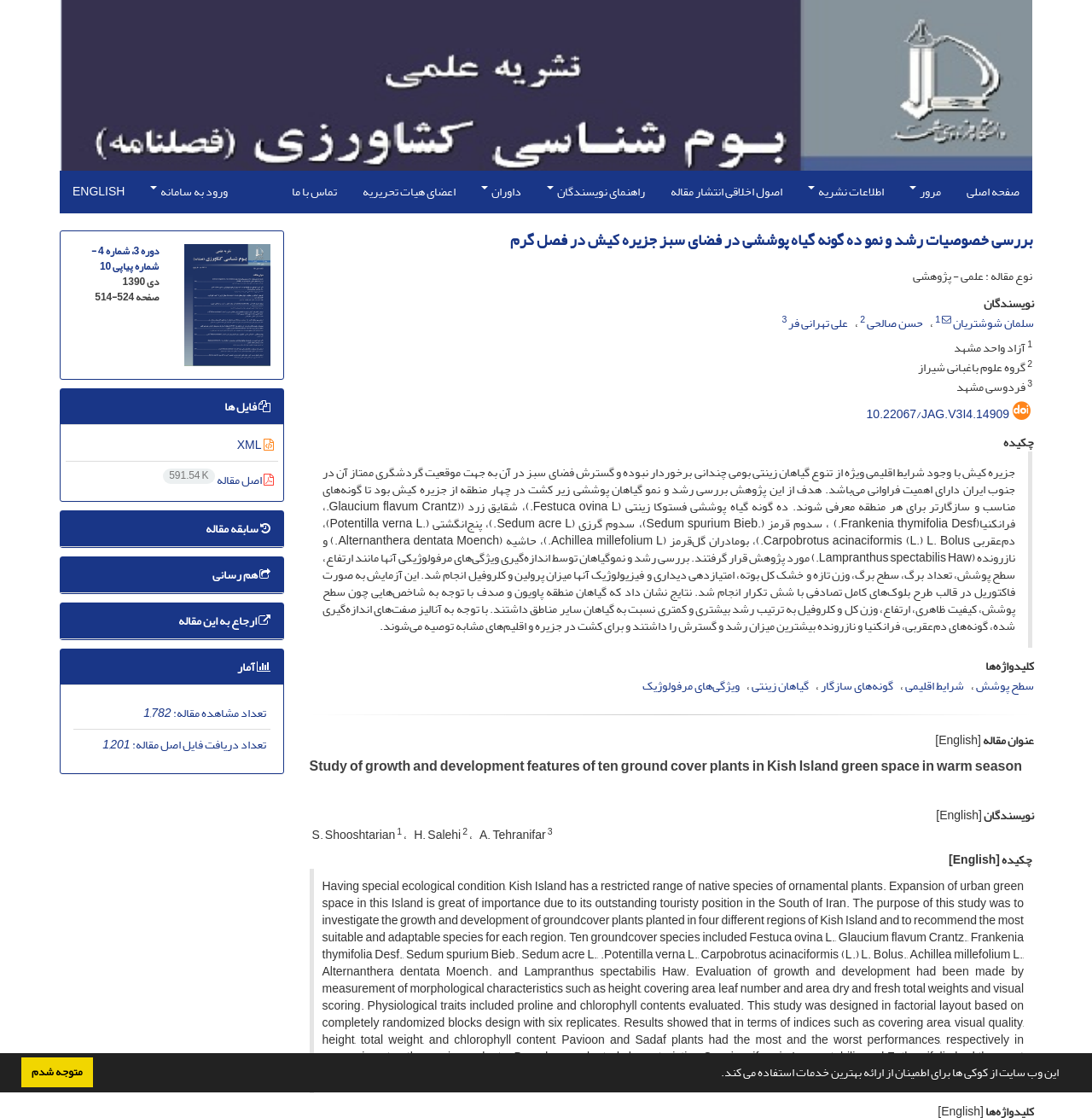What is the DOI of the article?
Could you please answer the question thoroughly and with as much detail as possible?

I found the DOI of the article by looking at the link element with the text '10.22067/JAG.V3I4.14909' which is located below the abstract of the article.